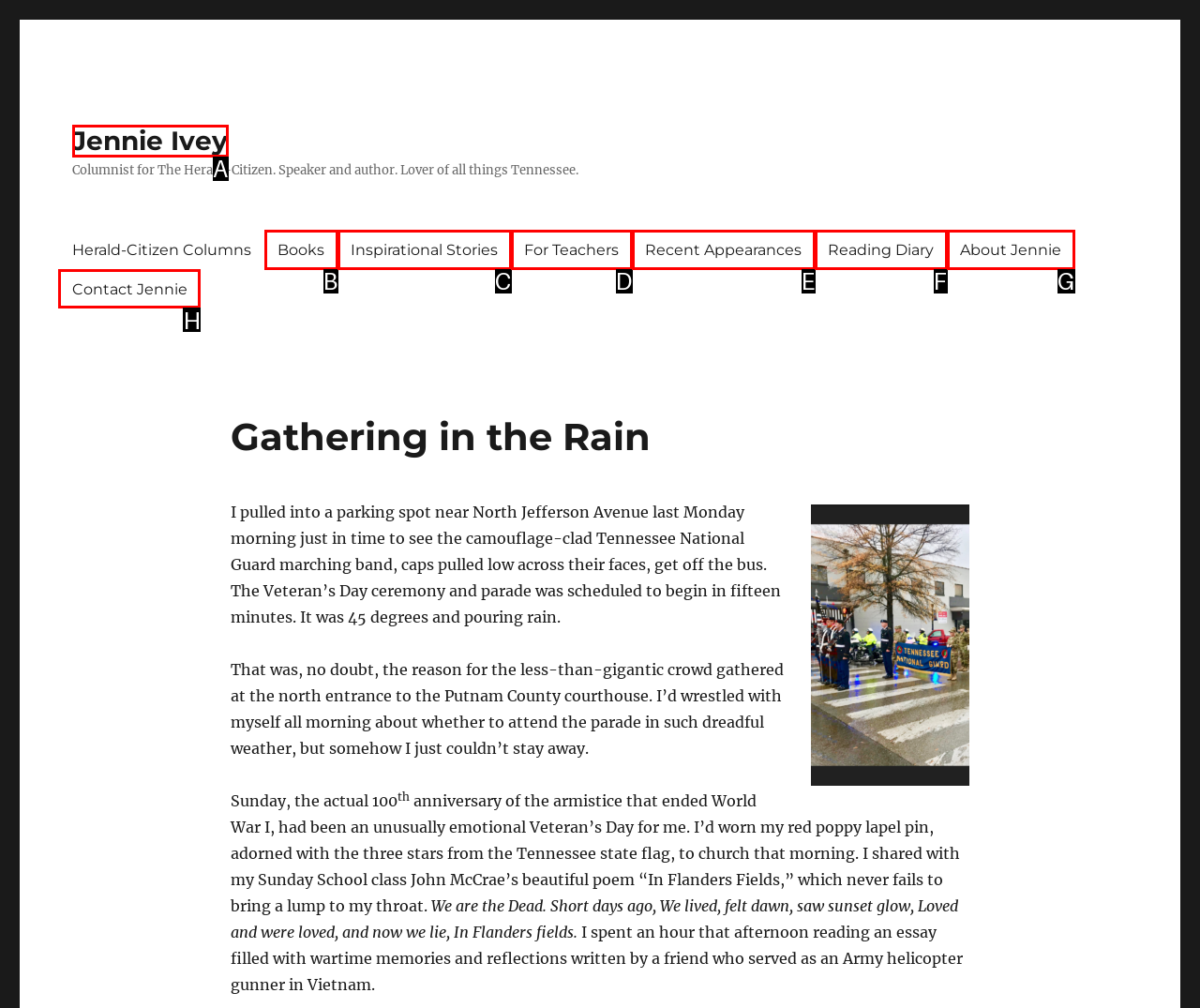Identify the appropriate choice to fulfill this task: Click the Post Comment button
Respond with the letter corresponding to the correct option.

None